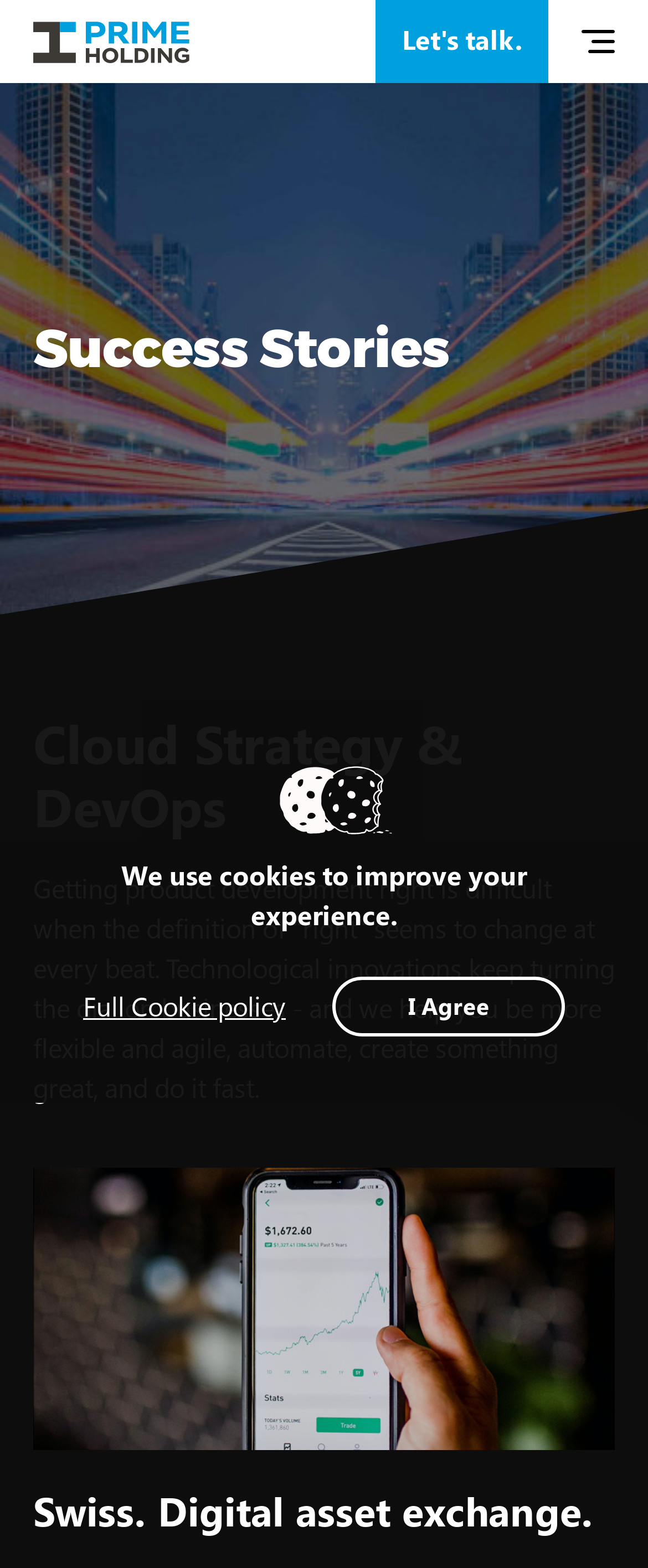Based on the description "I Agree", find the bounding box of the specified UI element.

[0.513, 0.623, 0.872, 0.661]